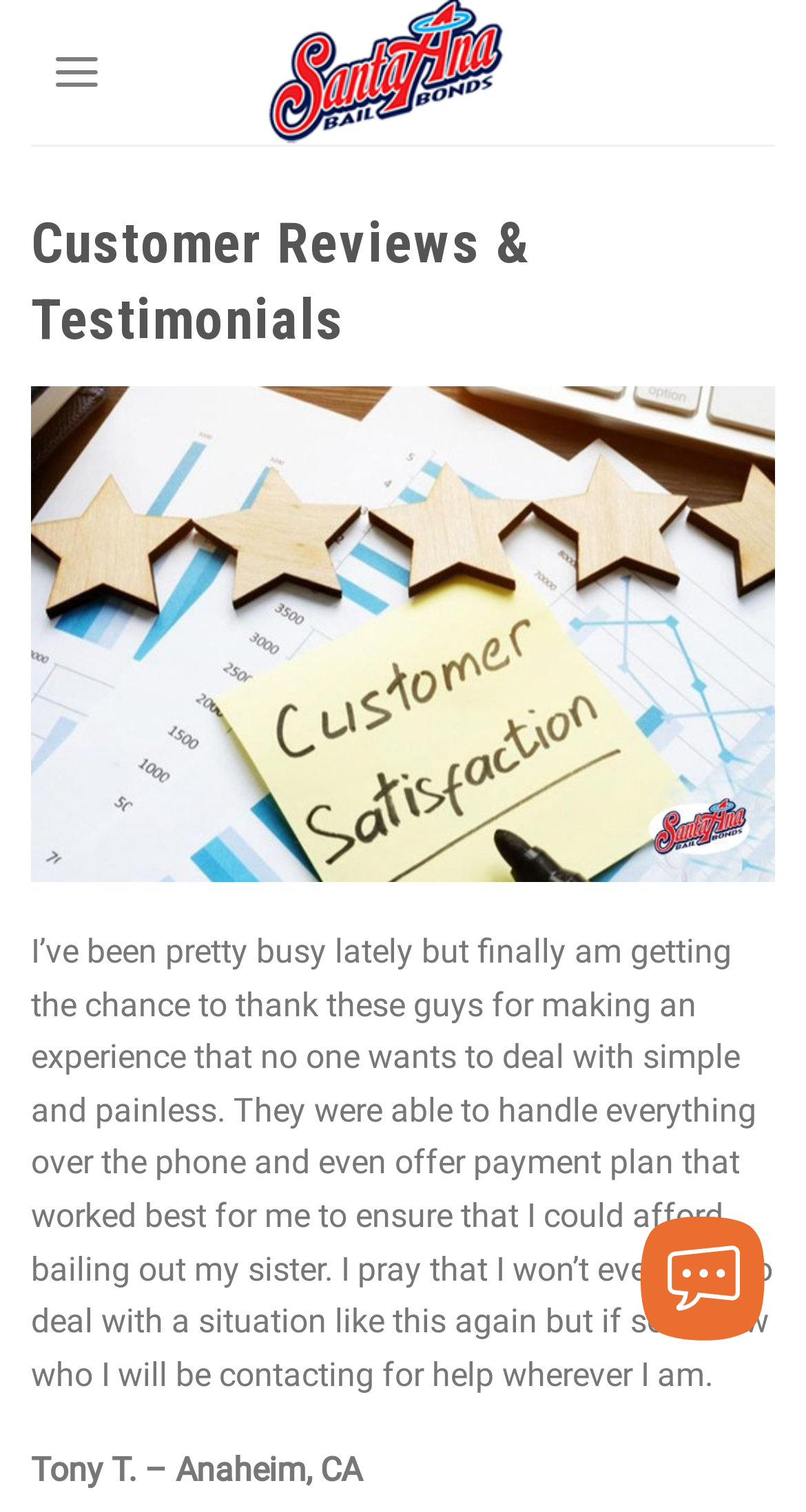Summarize the webpage with intricate details.

The webpage is about client testimonials for Santa Ana Bail Bonds in Orange County. At the top, there is a logo image of Santa Ana Bail Bonds, accompanied by a link to the company's homepage. Below the logo, there is a menu link that, when expanded, reveals a heading titled "Customer Reviews & Testimonials". 

To the right of the menu link, there is a chat button. On the main content area, there is a large image related to Santa Ana Bail Bonds, taking up most of the width. Below the image, there is a testimonial from a satisfied client, Tony T. from Anaheim, CA. The testimonial is a lengthy text that praises the company's services, mentioning how they made the experience simple and painless. The client's name and location are displayed below the testimonial.